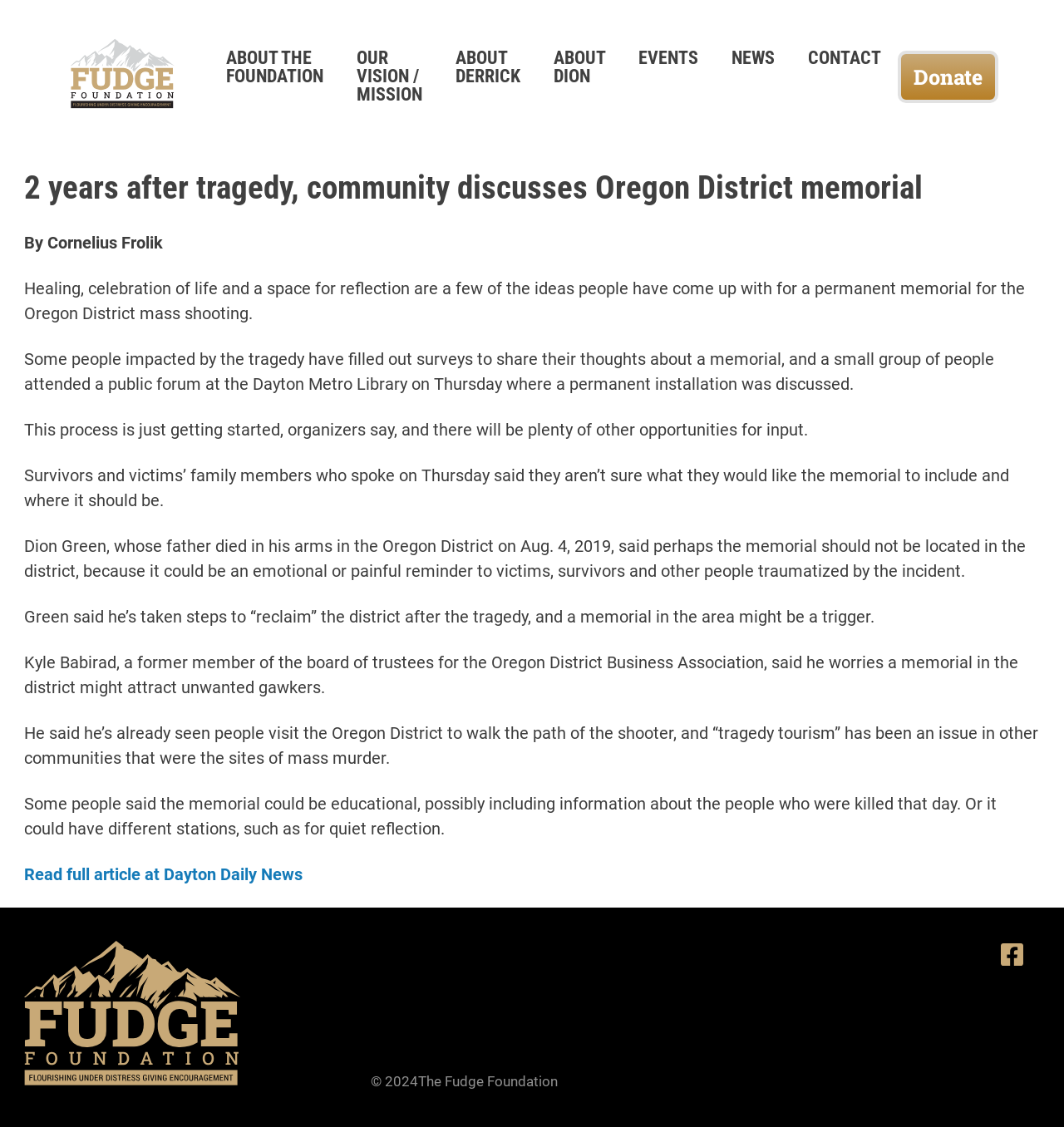Identify the bounding box coordinates of the section to be clicked to complete the task described by the following instruction: "Donate to the Fudge Foundation". The coordinates should be four float numbers between 0 and 1, formatted as [left, top, right, bottom].

[0.858, 0.056, 0.923, 0.08]